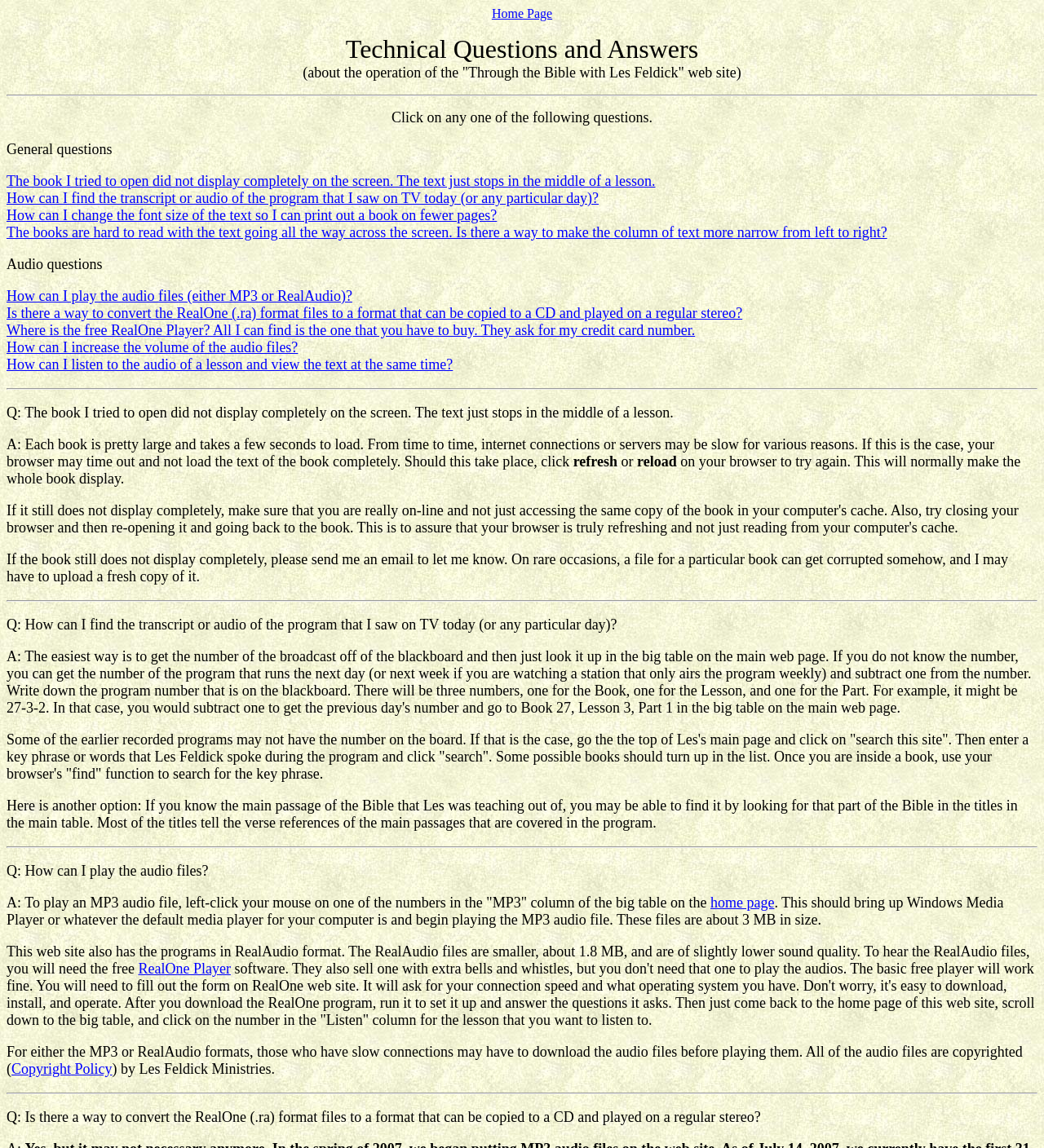Select the bounding box coordinates of the element I need to click to carry out the following instruction: "Click on 'RealOne Player'".

[0.132, 0.837, 0.221, 0.851]